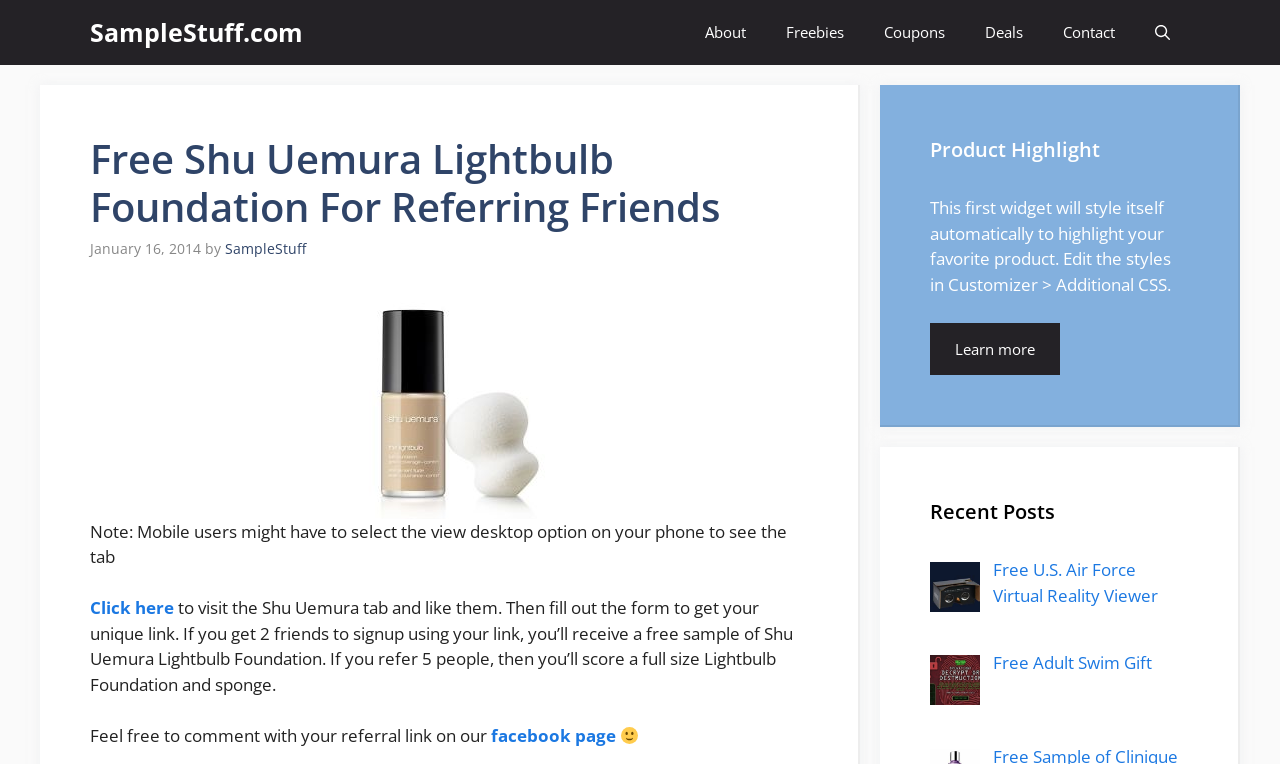Answer with a single word or phrase: 
What is the emoji at the bottom of the webpage?

Smiling face